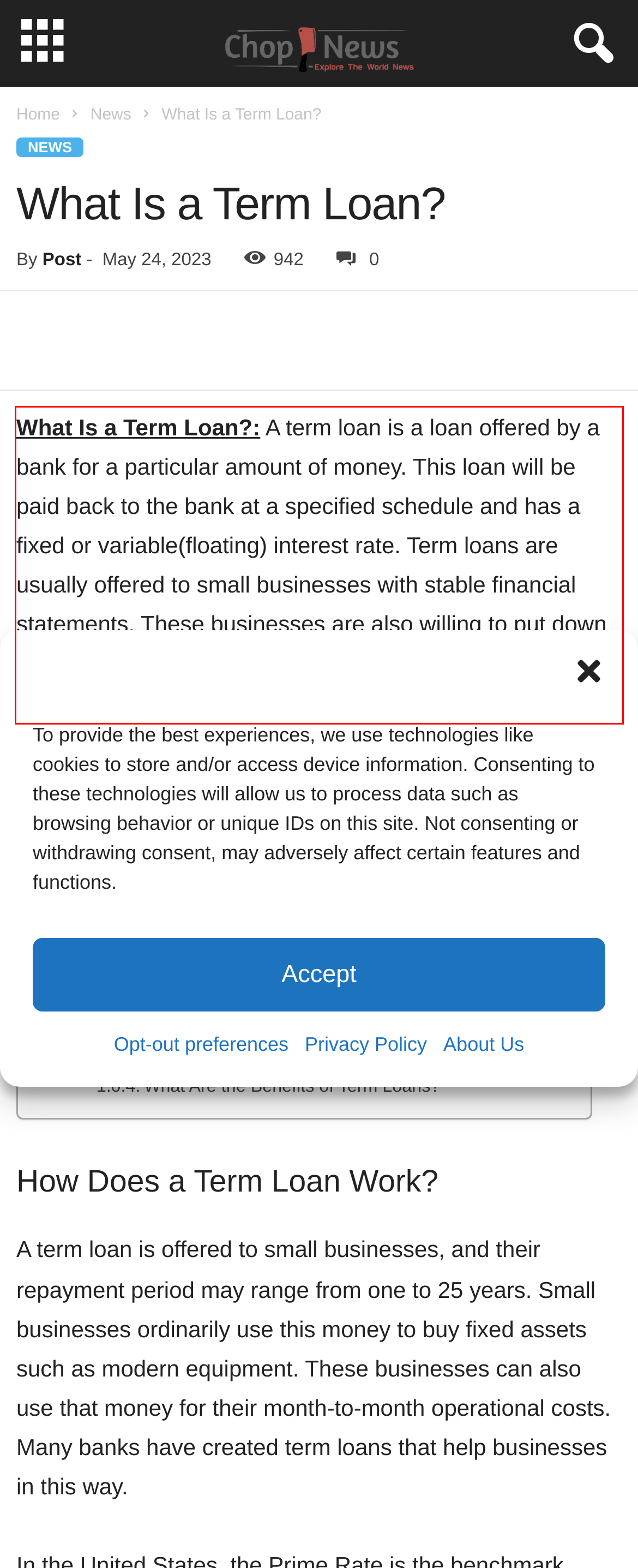In the given screenshot, locate the red bounding box and extract the text content from within it.

What Is a Term Loan?: A term loan is a loan offered by a bank for a particular amount of money. This loan will be paid back to the bank at a specified schedule and has a fixed or variable(floating) interest rate. Term loans are usually offered to small businesses with stable financial statements. These businesses are also willing to put down a significant down payment to reduce their loan payment amounts and the total cost of the loan.